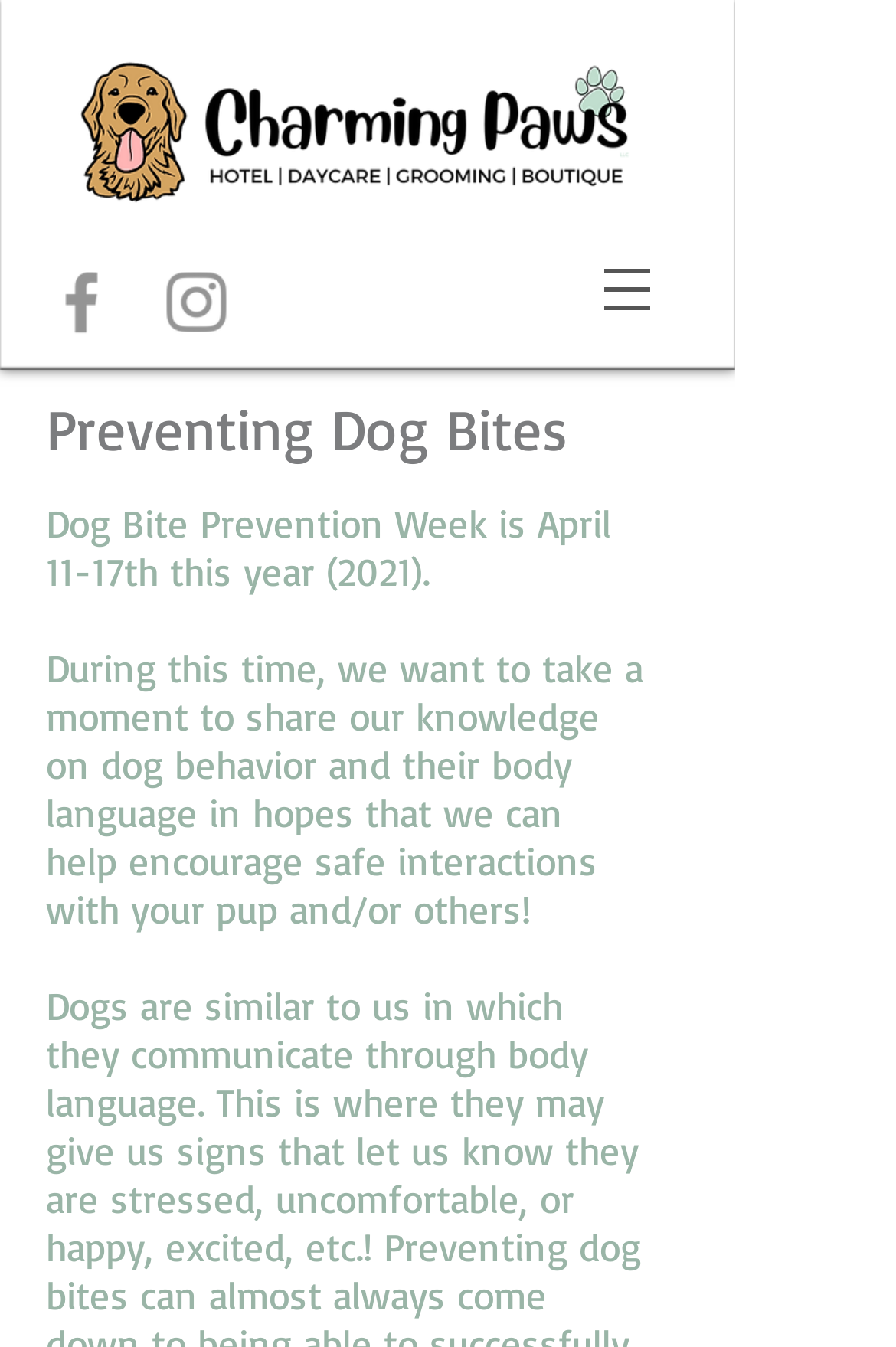How many social media links are available?
Based on the image, please offer an in-depth response to the question.

The social bar section of the webpage contains two links, one for Facebook and one for Instagram, as indicated by the image descriptions 'Grey Facebook Icon' and 'Grey Instagram Icon'. This suggests that the company has a presence on these two social media platforms.